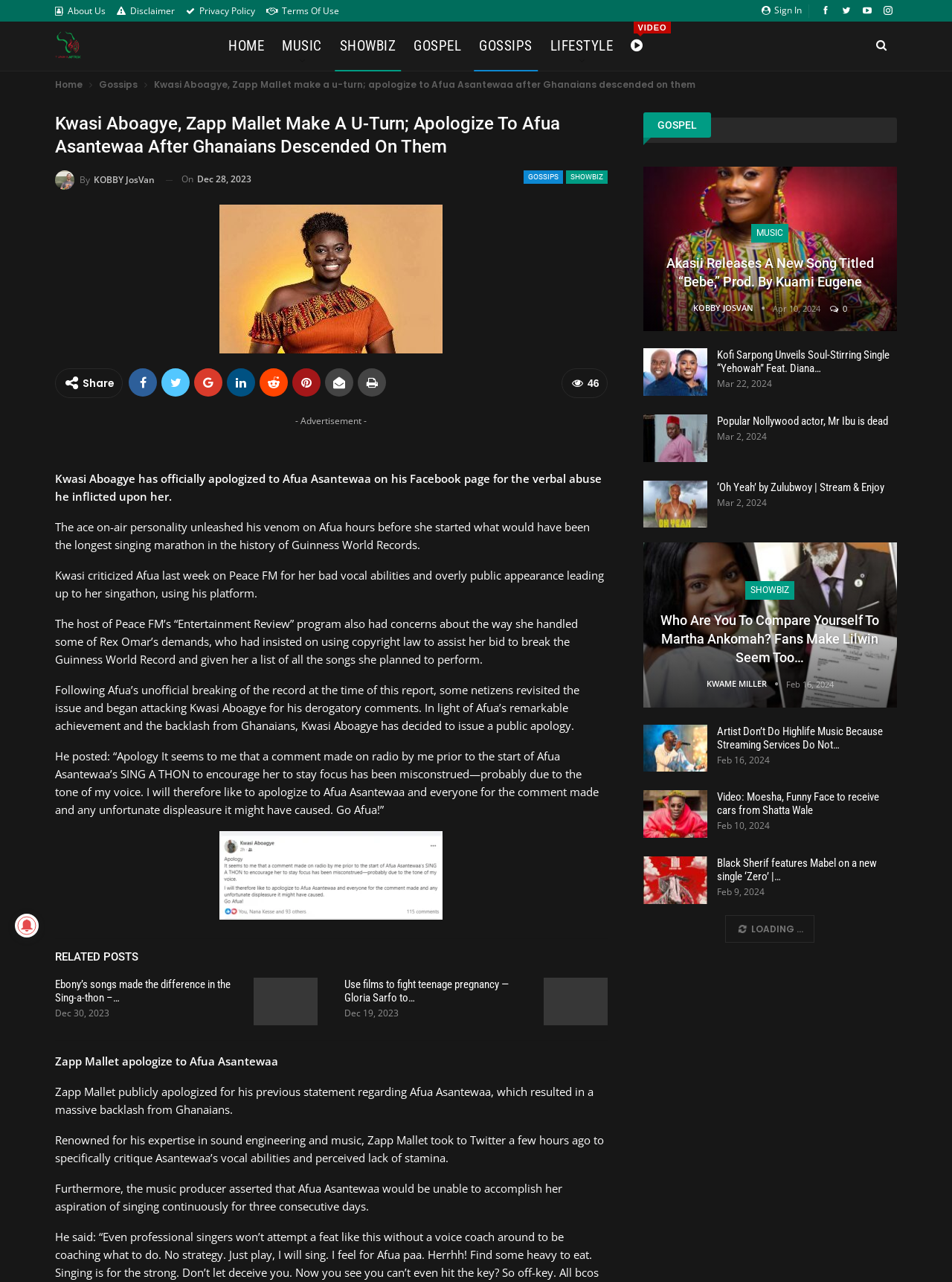What is the name of the program hosted by Kwasi Aboagye?
Utilize the image to construct a detailed and well-explained answer.

According to the article, Kwasi Aboagye hosts a program called 'Entertainment Review' on Peace FM.